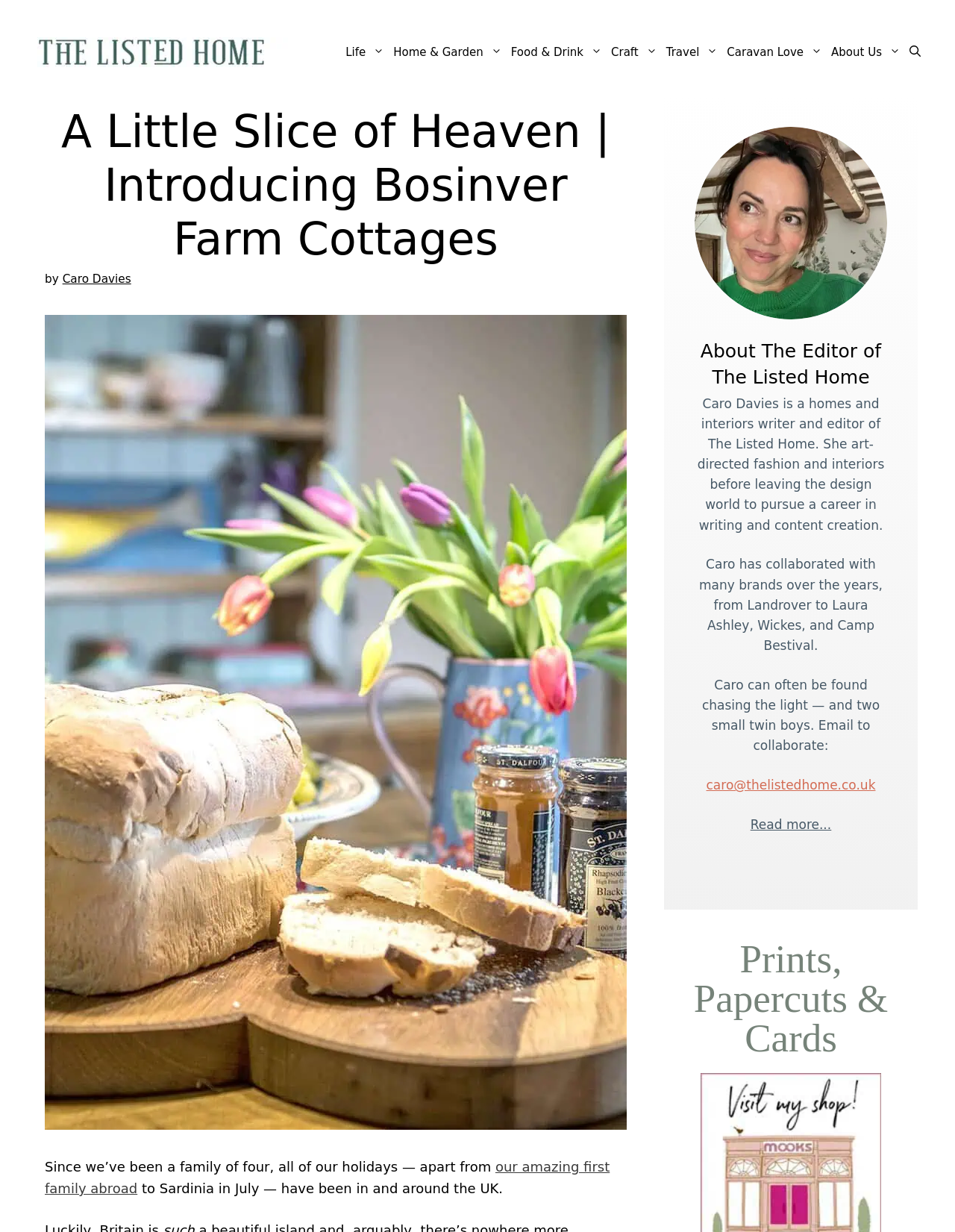Determine the coordinates of the bounding box for the clickable area needed to execute this instruction: "Open Search Bar".

[0.948, 0.024, 0.969, 0.06]